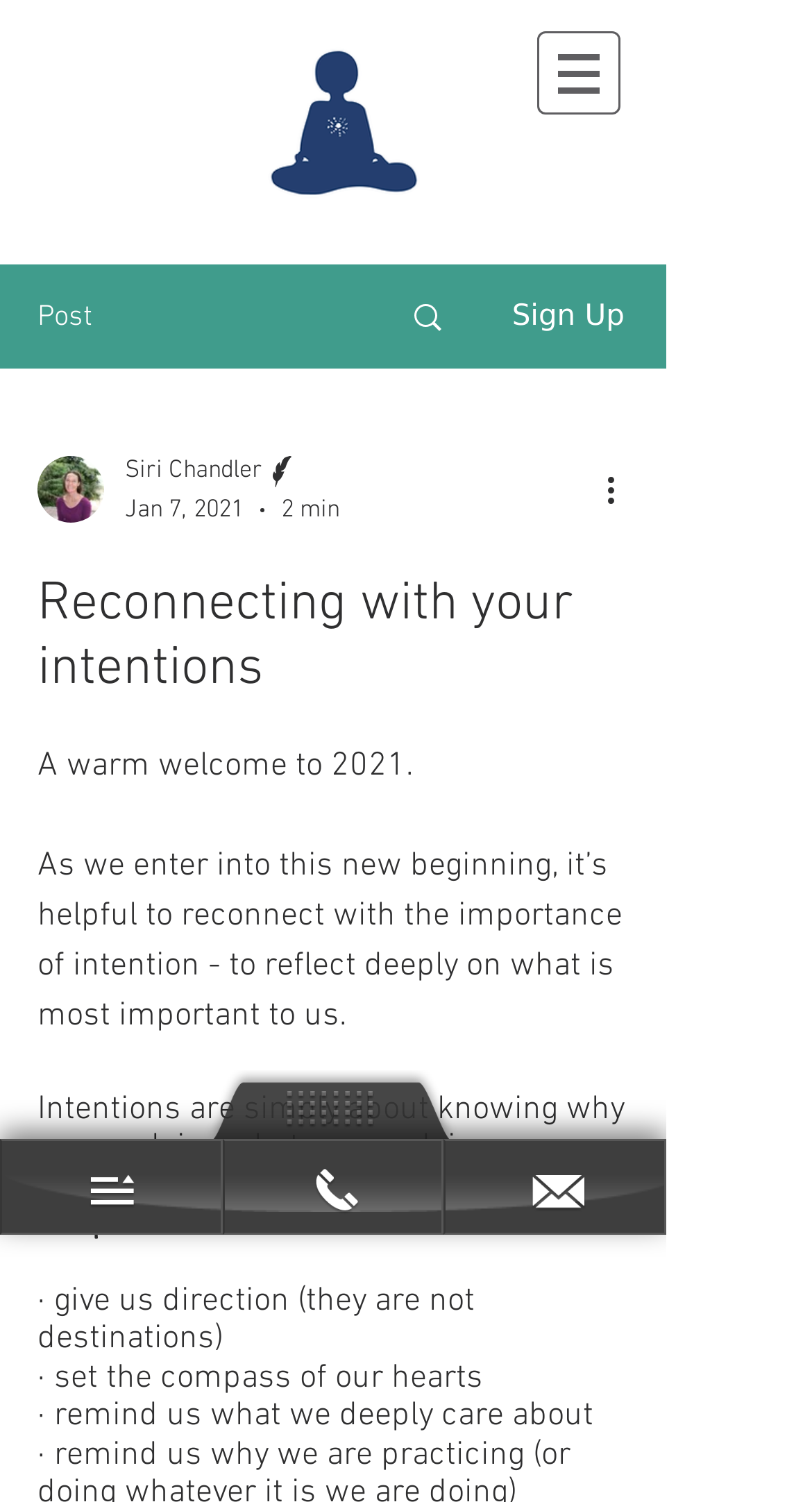What is the date of the post?
From the details in the image, provide a complete and detailed answer to the question.

I found the date of the post by looking at the text 'Jan 7, 2021' which is located near the author's name and picture.